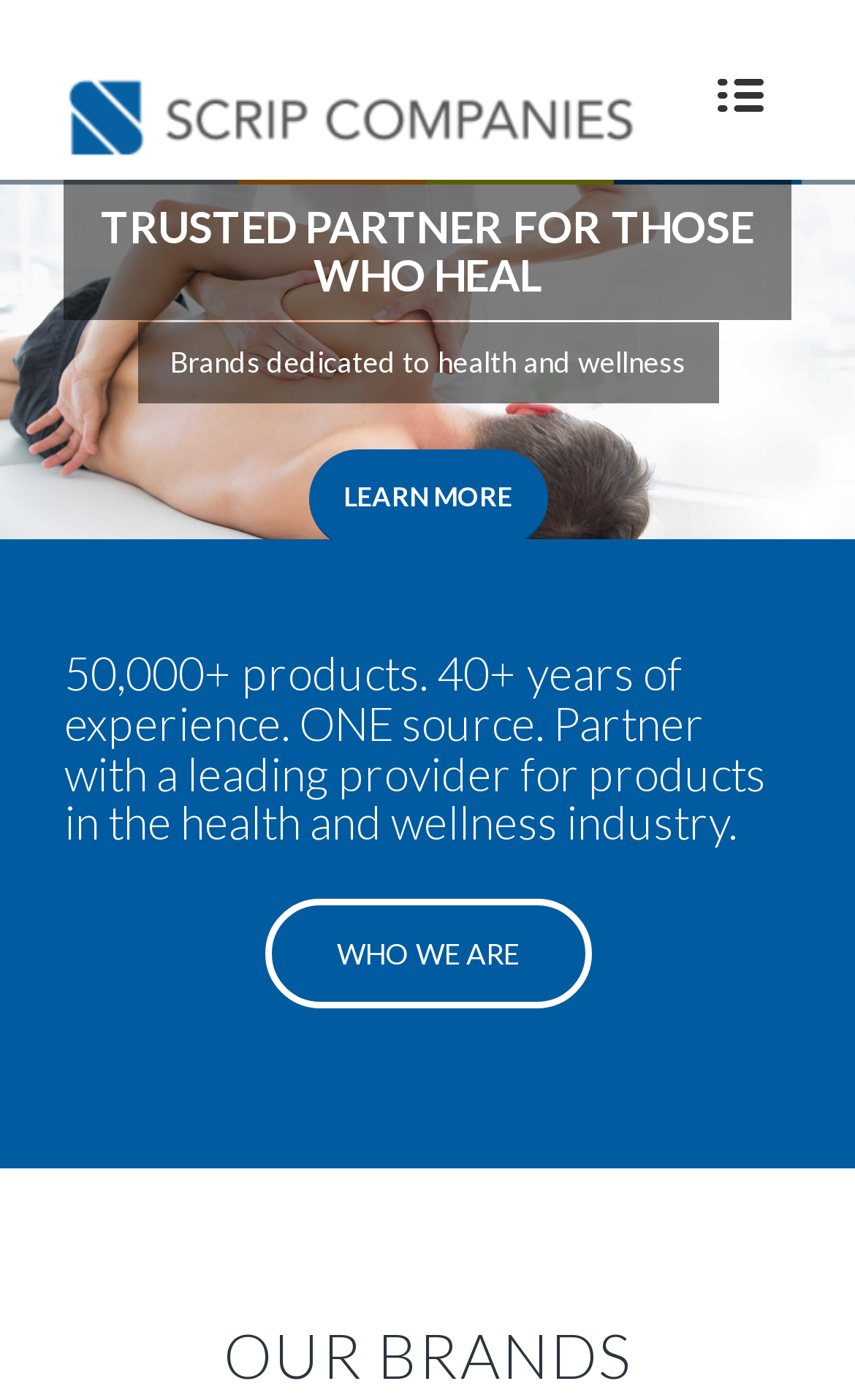Please find the bounding box coordinates of the element's region to be clicked to carry out this instruction: "Go to Eventus Help Center home page".

None